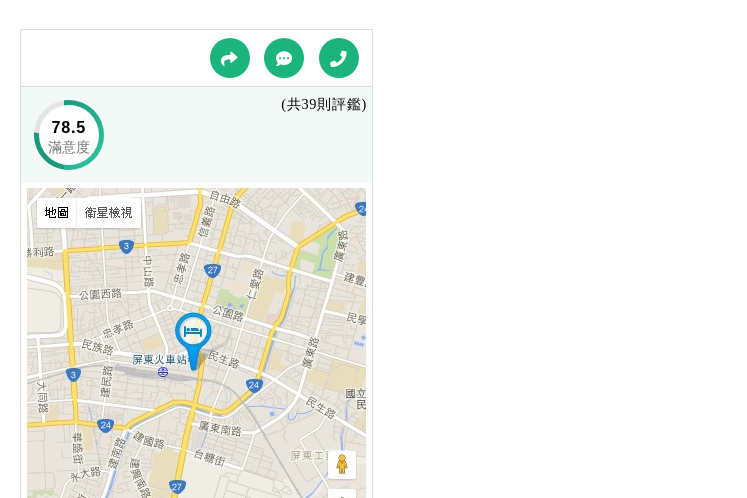Describe all the elements in the image extensively.

This image displays a map interface for a hotel, featuring a satisfaction rating of 78.5 derived from a total of 39 reviews. The map highlights the hotel's location within Pingtung City, marked by a bus icon, indicating nearby public transport options. Icons for sharing, messaging, and calling are positioned at the top, providing quick access to communication features. This visual representation not only aids guests in navigating to the hotel but also emphasizes the accommodation's accessibility and user feedback, enhancing the overall guest experience.